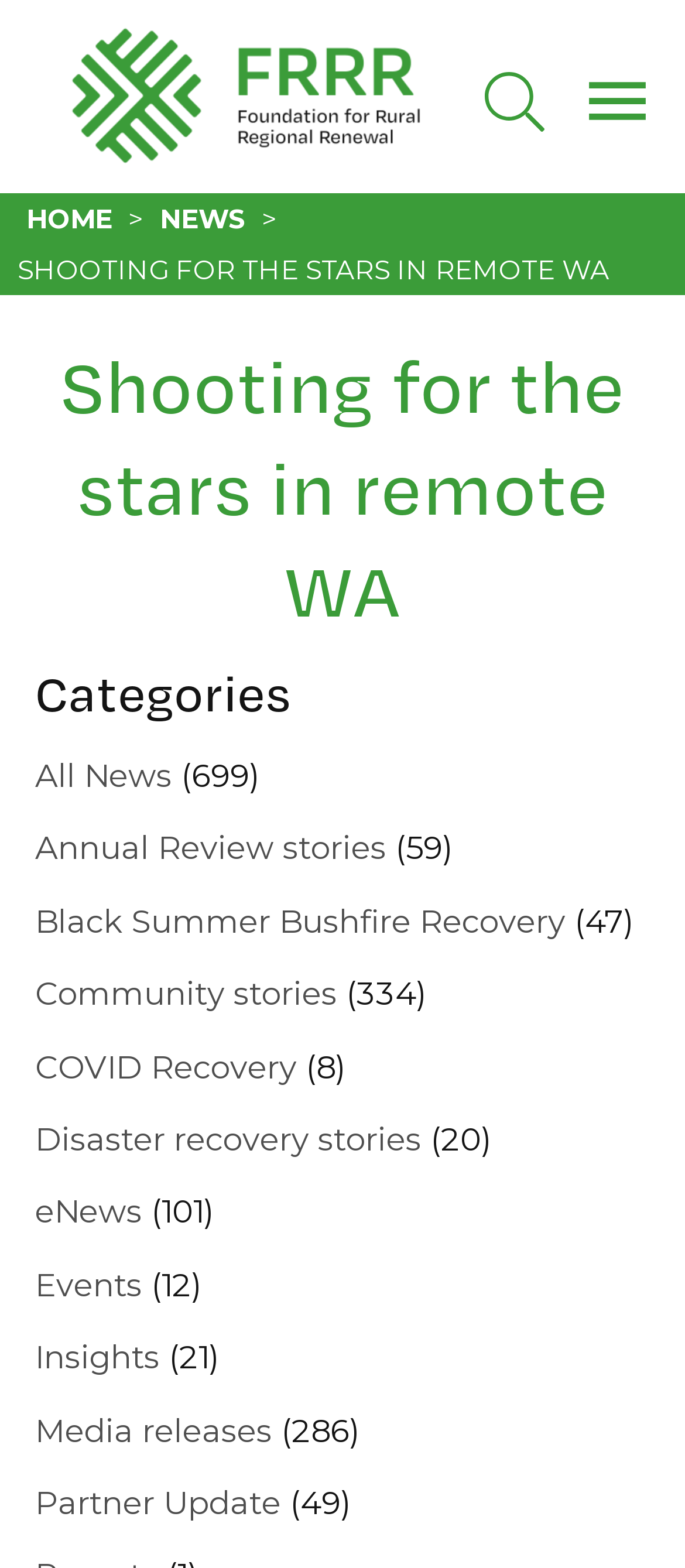Please specify the bounding box coordinates of the region to click in order to perform the following instruction: "read NEWS".

[0.233, 0.129, 0.359, 0.15]